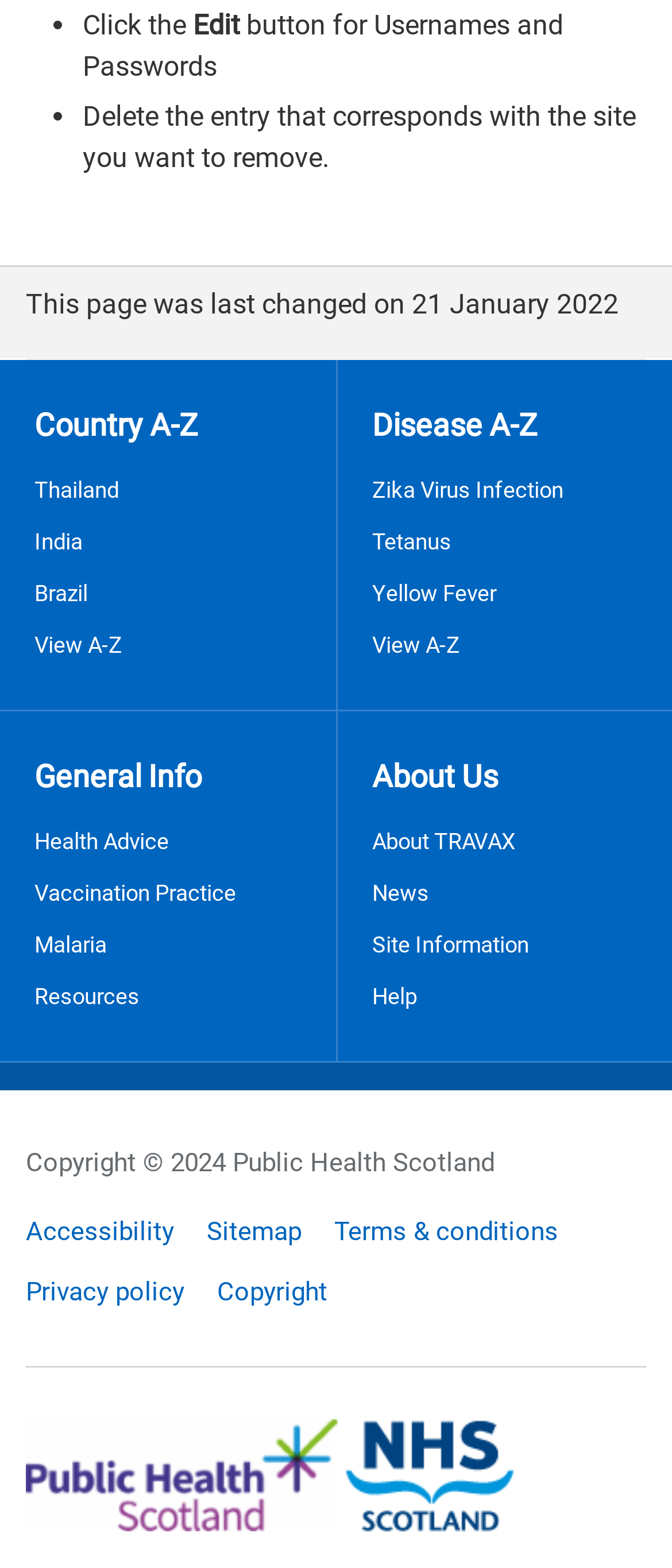Locate the bounding box coordinates of the element that should be clicked to execute the following instruction: "Click the Edit button for Usernames and Passwords".

[0.123, 0.005, 0.356, 0.026]